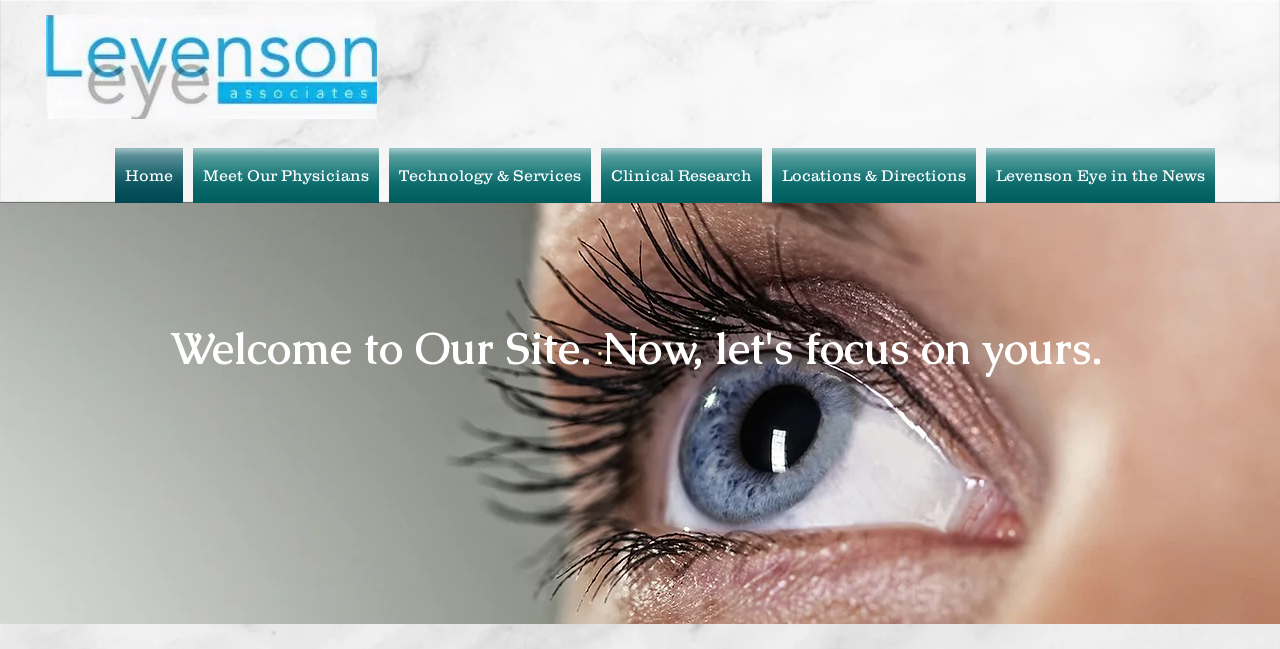Create a detailed summary of all the visual and textual information on the webpage.

The webpage is about Levenson Eye Associates, an eye doctor's office. At the top left corner, there is a logo image. Below the logo, there is a navigation menu that spans across the top of the page, containing six links: "Home", "Meet Our Physicians", "Technology & Services", "Clinical Research", "Locations & Directions", and "Levenson Eye in the News". 

Below the navigation menu, there are three headings. The first heading, "Welcome to Our Site. Now, let's focus on yours.", is prominently displayed. The other two headings are empty, likely used for spacing or formatting purposes.